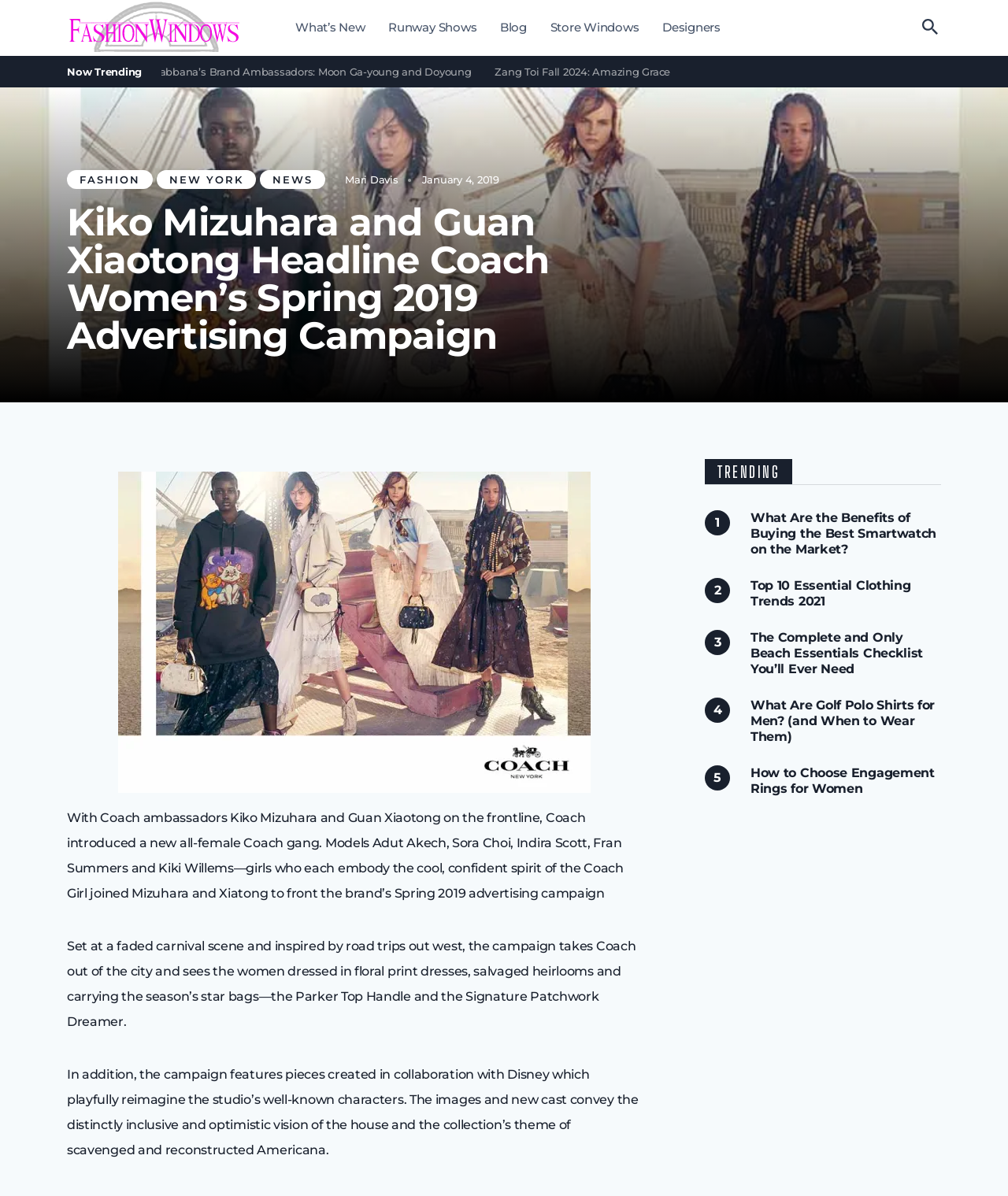Identify the bounding box coordinates for the element that needs to be clicked to fulfill this instruction: "Click on the 'Top 10 Essential Clothing Trends 2021' link". Provide the coordinates in the format of four float numbers between 0 and 1: [left, top, right, bottom].

[0.745, 0.483, 0.903, 0.509]